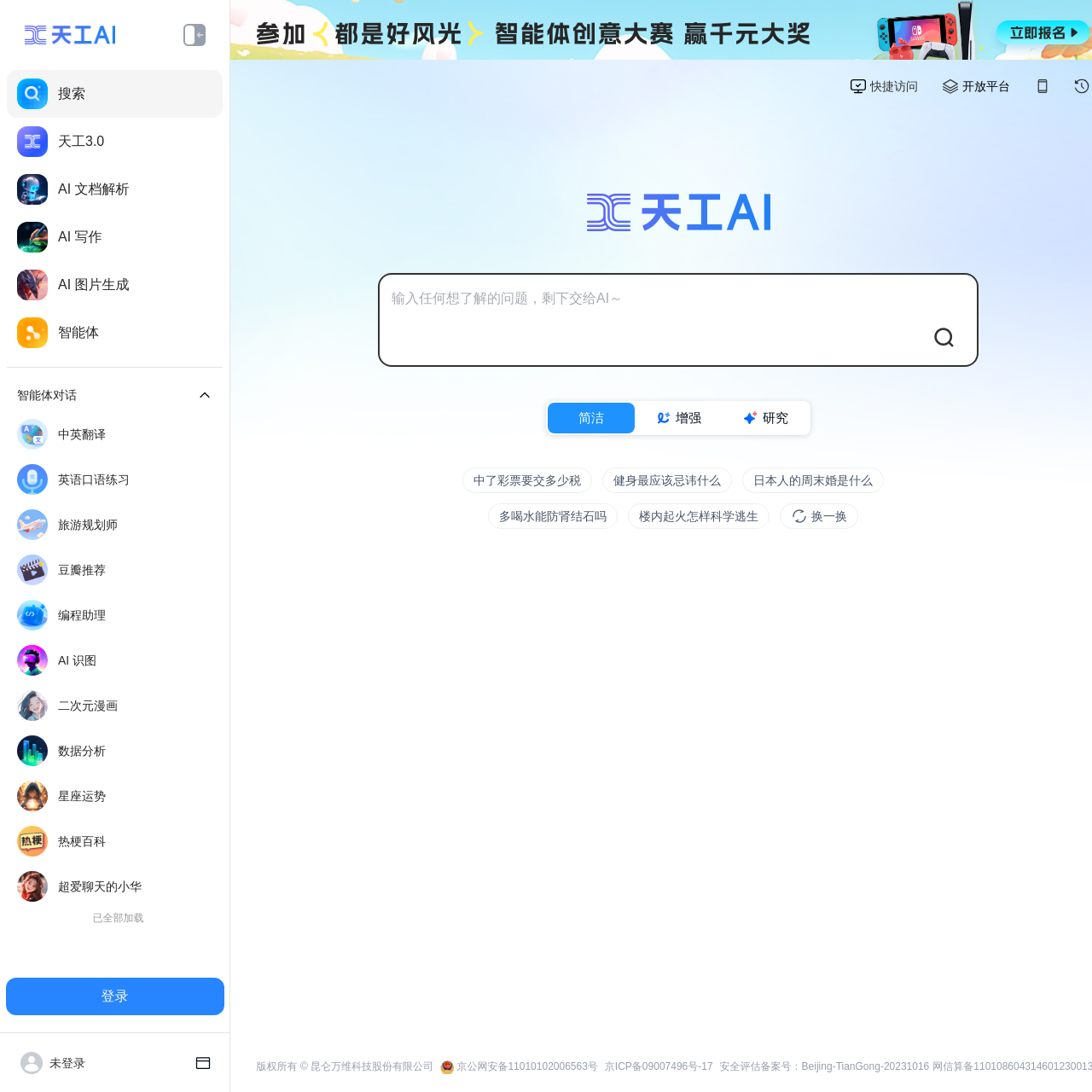What are the three modes of the AI assistant?
Please respond to the question with a detailed and well-explained answer.

The webpage shows three buttons with the text '简洁', '增强', and '研究', which are likely the three modes of the AI assistant, allowing users to switch between different modes of interaction.